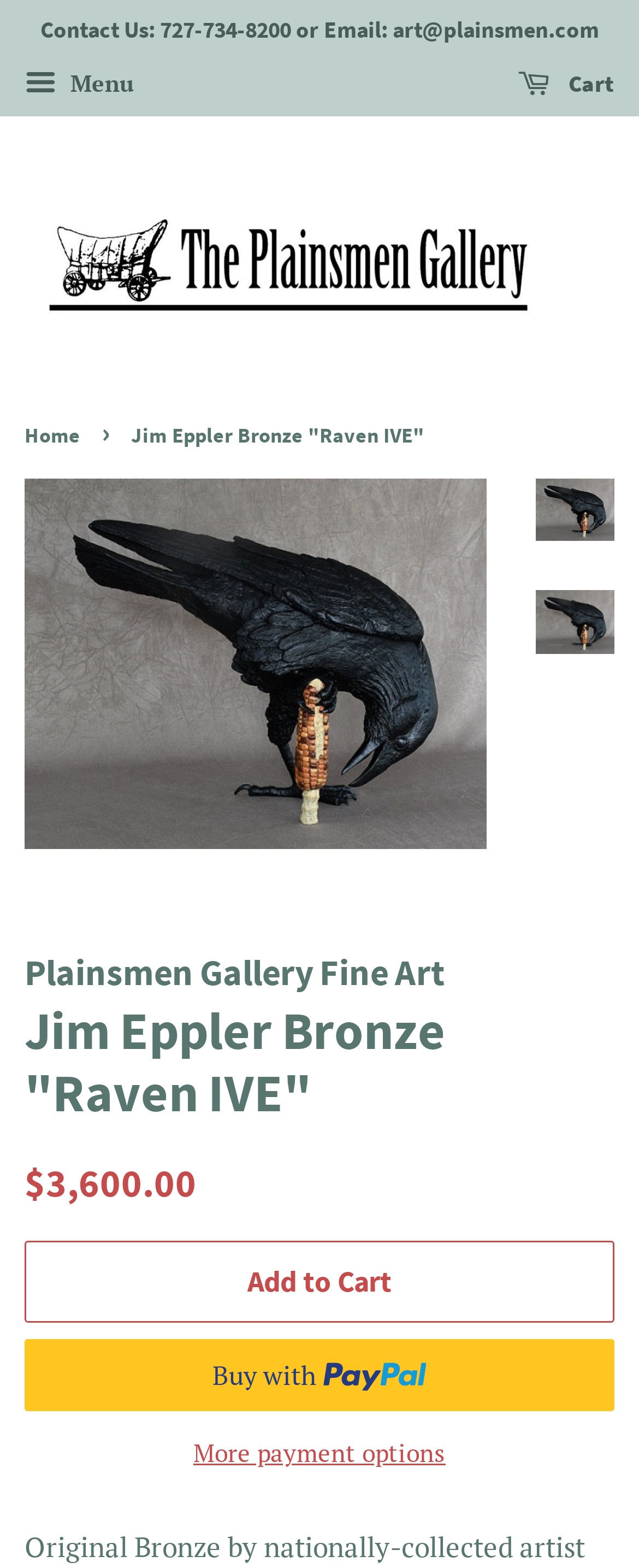Determine the bounding box coordinates of the UI element that matches the following description: "Resources for Thriving in L.A.". The coordinates should be four float numbers between 0 and 1 in the format [left, top, right, bottom].

None